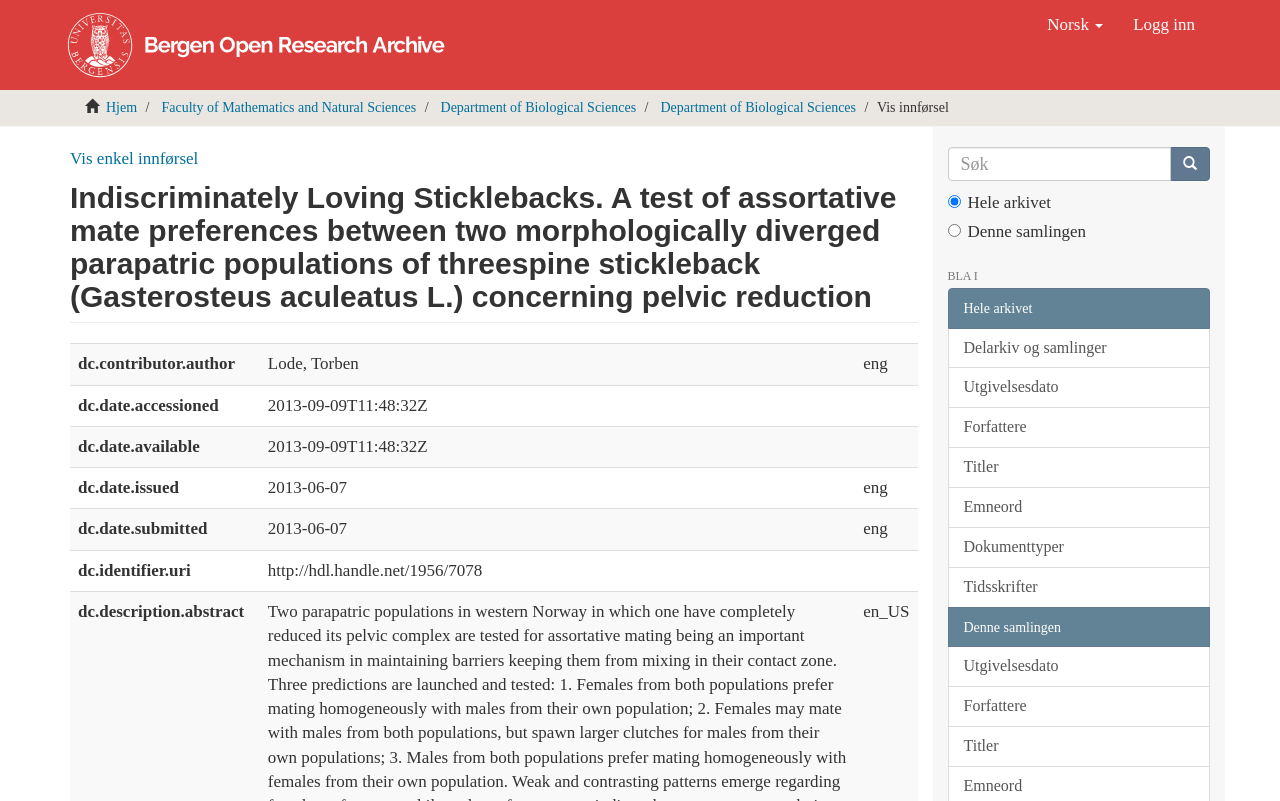Locate the bounding box coordinates of the clickable region necessary to complete the following instruction: "View the 'Delarkiv og samlinger' page". Provide the coordinates in the format of four float numbers between 0 and 1, i.e., [left, top, right, bottom].

[0.74, 0.409, 0.945, 0.46]